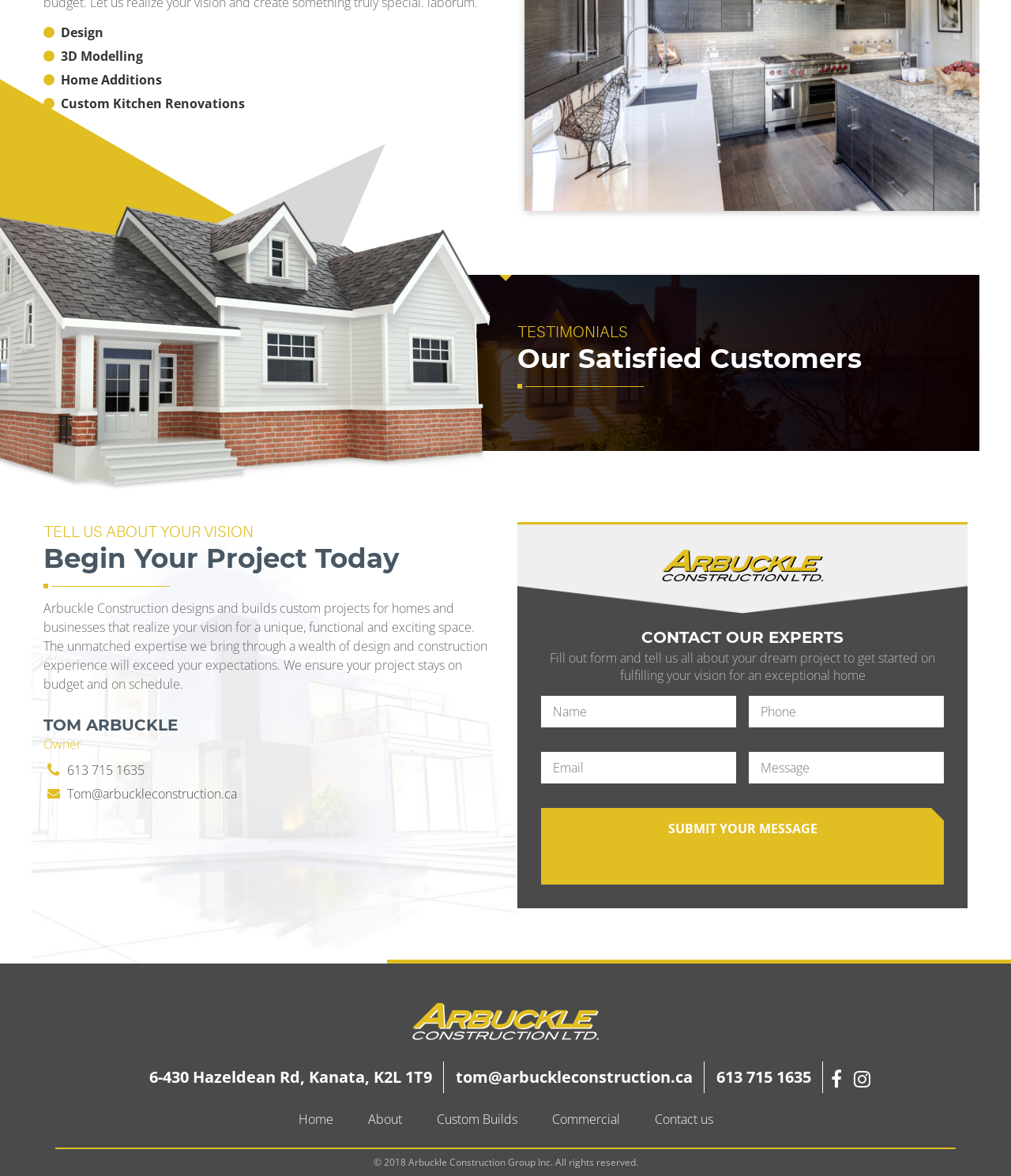Please provide a detailed answer to the question below by examining the image:
What is the address of Arbuckle Construction?

The StaticText element with the text '6-430 Hazeldean Rd, Kanata, K2L 1T9' provides the address of Arbuckle Construction.